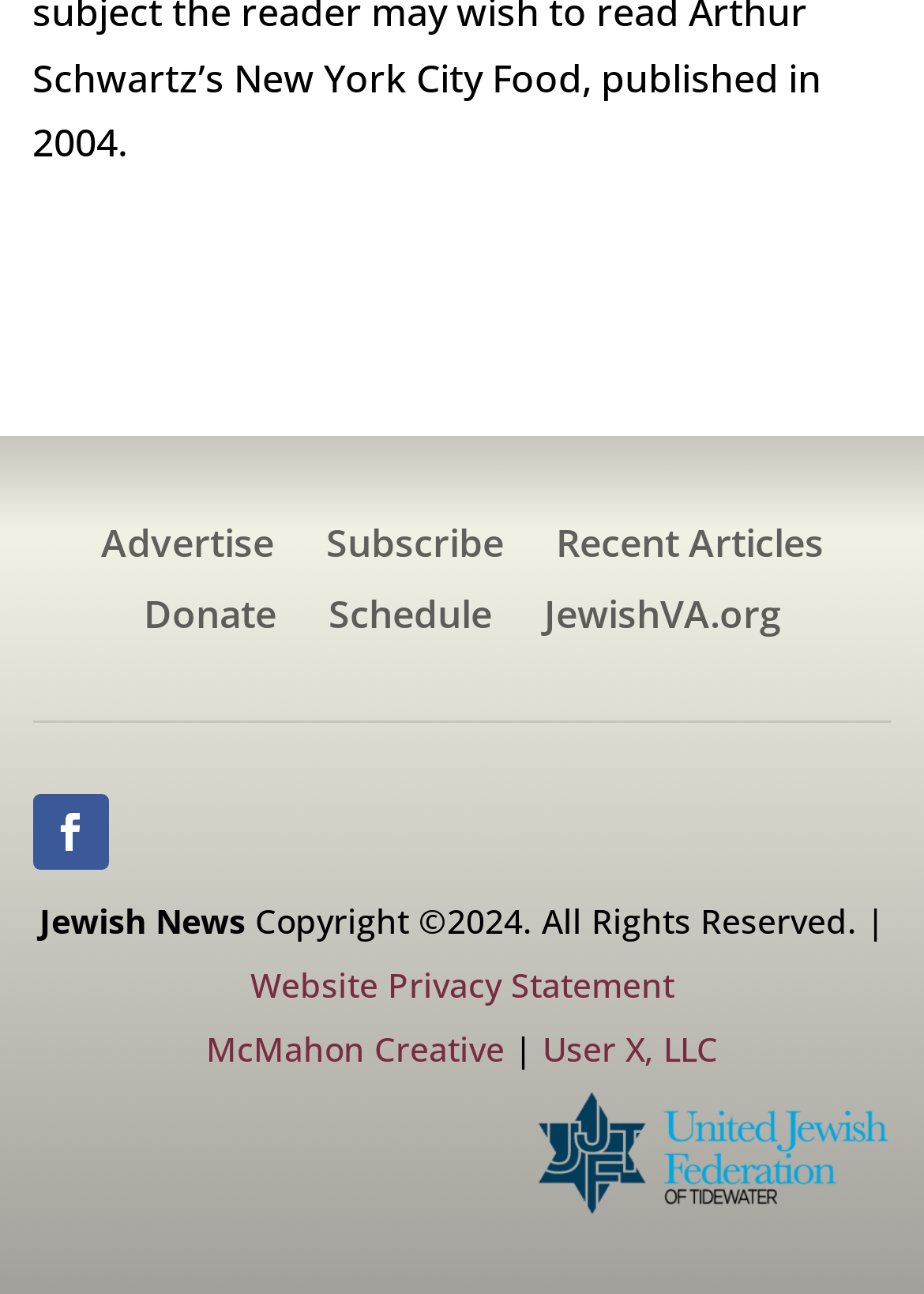Identify the bounding box coordinates for the element you need to click to achieve the following task: "Donate now". Provide the bounding box coordinates as four float numbers between 0 and 1, in the form [left, top, right, bottom].

[0.155, 0.462, 0.299, 0.502]